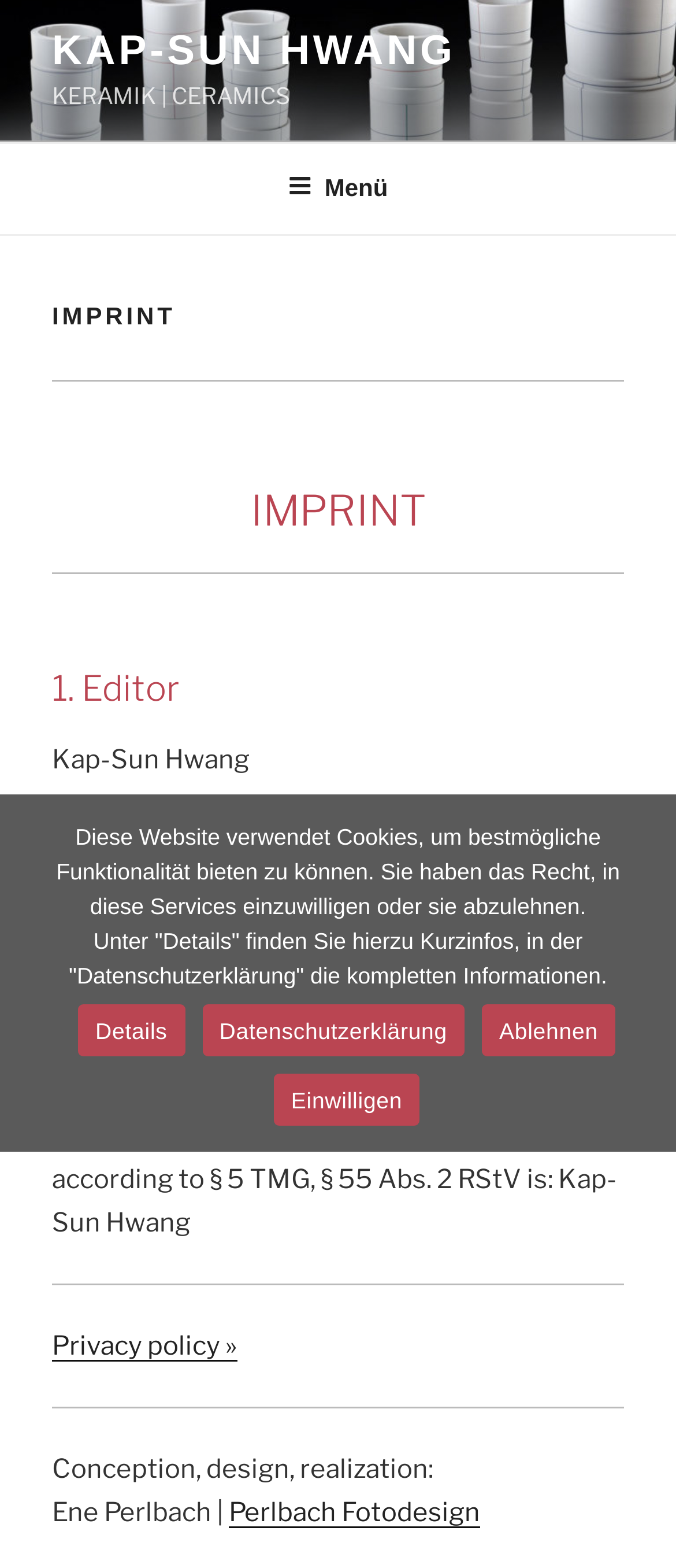Determine the bounding box for the described UI element: "Privacy policy »".

[0.077, 0.848, 0.351, 0.868]